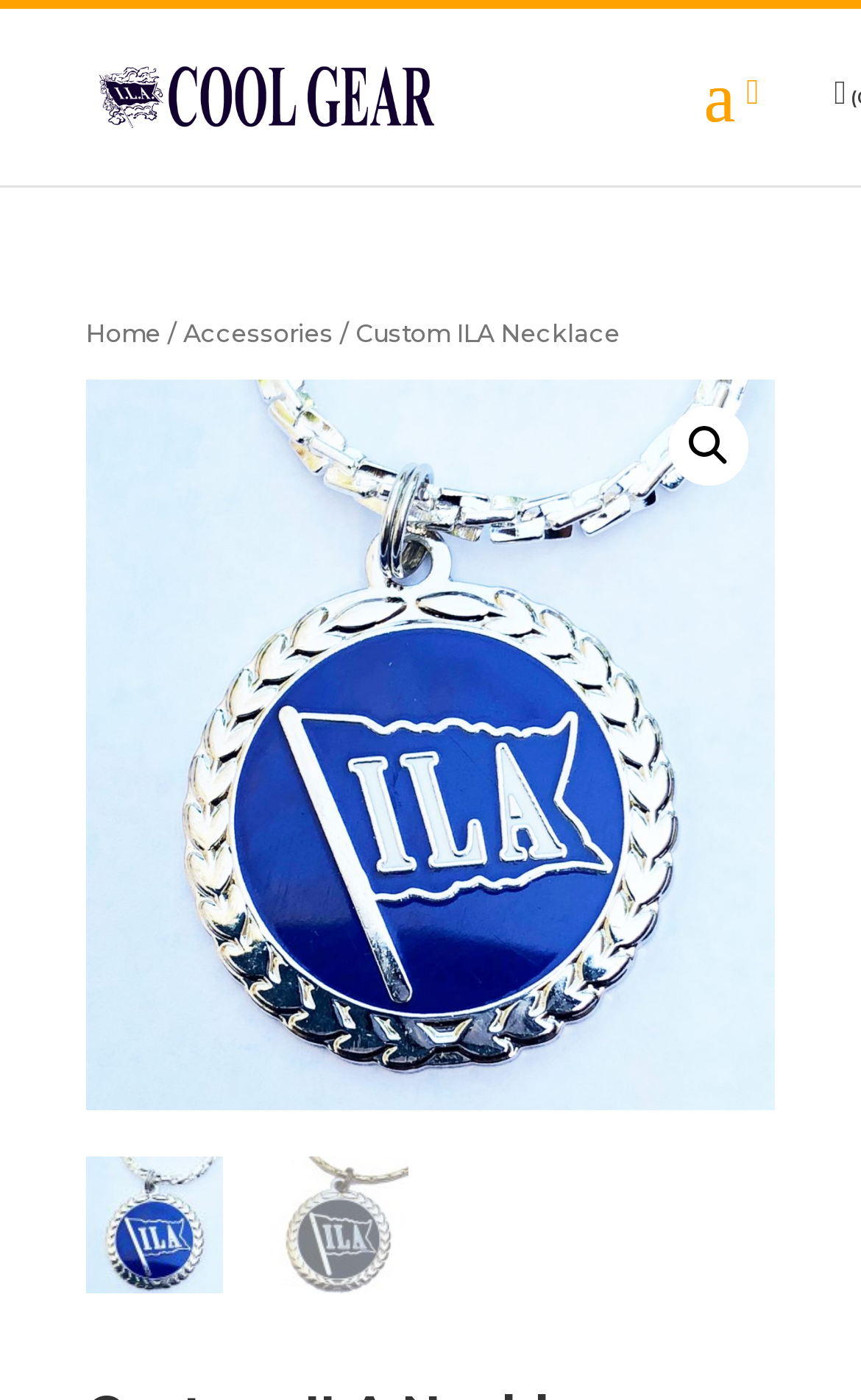Identify the bounding box for the UI element described as: "alt="ILA Cool Gear"". Ensure the coordinates are four float numbers between 0 and 1, formatted as [left, top, right, bottom].

[0.108, 0.055, 0.508, 0.079]